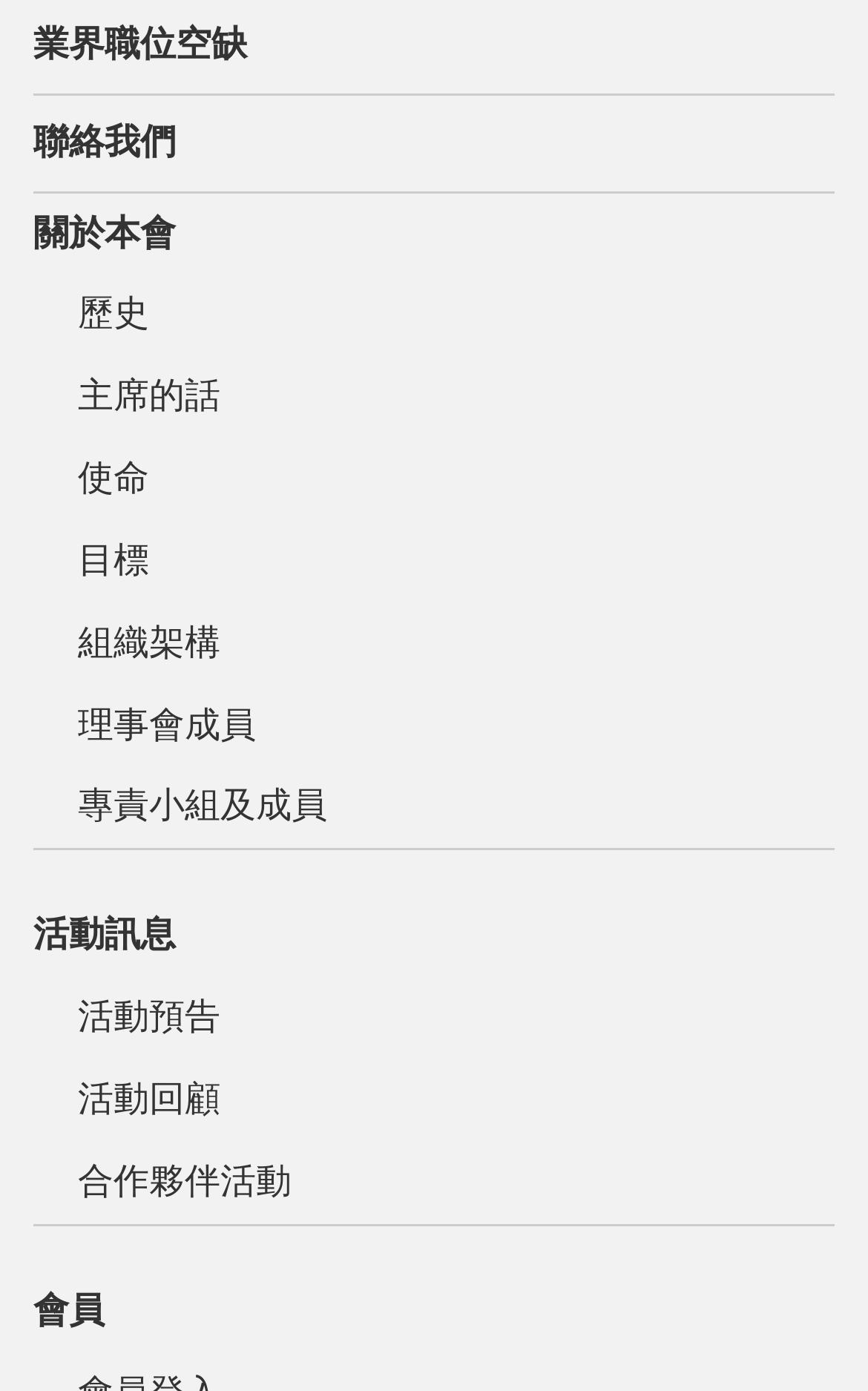Provide a single word or phrase answer to the question: 
How many sections are there on the webpage?

2